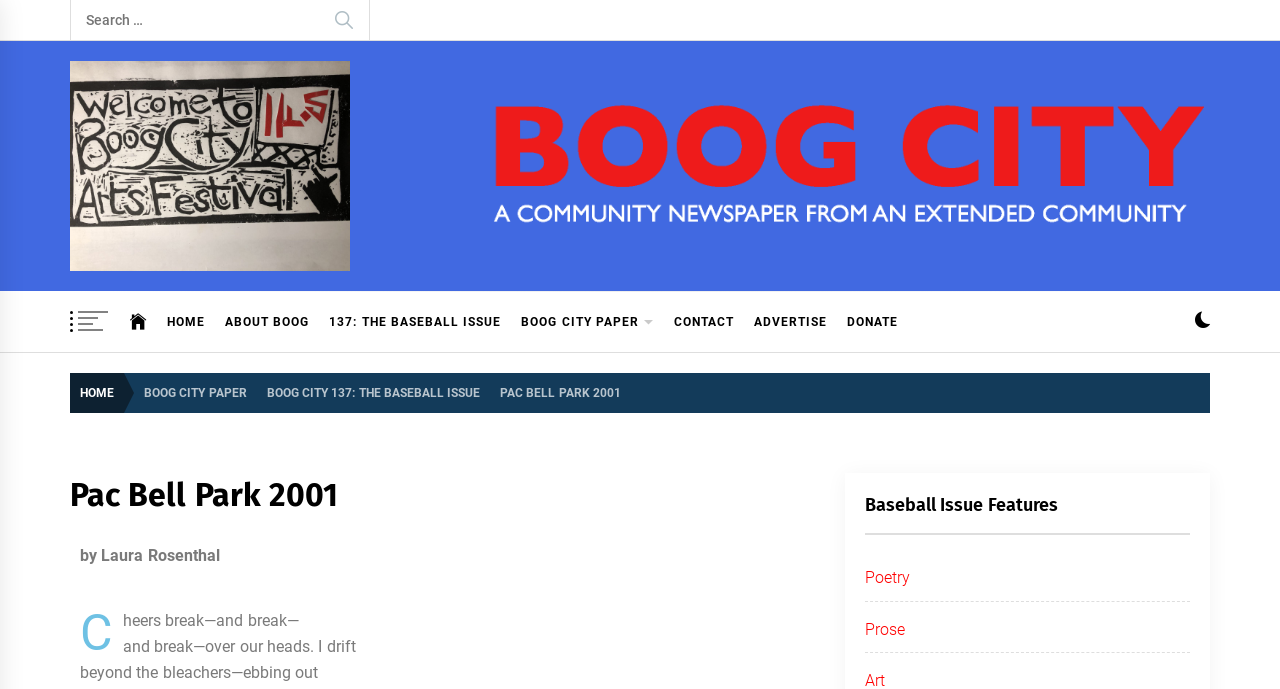Explain in detail what is displayed on the webpage.

The webpage is about Pac Bell Park 2001, a publication from Boog City. At the top, there is a search bar with a searchbox and a search button. Below the search bar, there is a link to Boog City, accompanied by an image. 

To the right of the search bar, there is a link to "Header Advertise" with an image. Below this, there is a navigation menu with links to HOME, ABOUT BOOG, 137: THE BASEBALL ISSUE, BOOG CITY PAPER, CONTACT, ADVERTISE, and DONATE. 

On the top right corner, there is a button with an icon. Below the navigation menu, there is a breadcrumbs navigation with links to HOME, BOOG CITY PAPER, BOOG CITY 137: THE BASEBALL ISSUE, and PAC BELL PARK 2001. 

The main content of the webpage is an article titled "Pac Bell Park 2001" by Laura Rosenthal. The article has several paragraphs of text, with the first few lines describing the scene of a baseball game. 

Below the article, there is a heading "Baseball Issue Features" with links to Poetry and Prose.